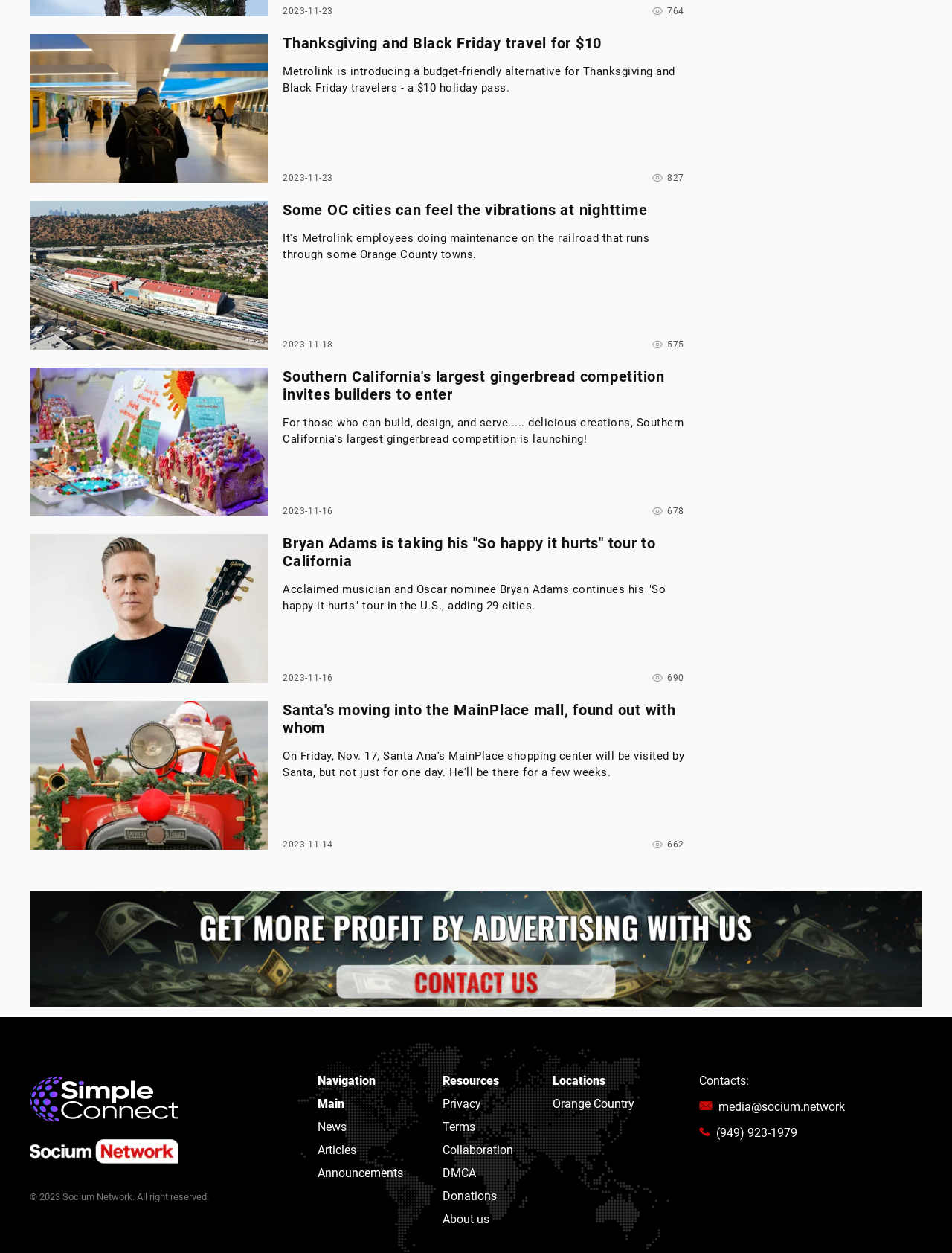How many news articles are displayed on the page?
Analyze the image and provide a thorough answer to the question.

There are six news article links on the page, each with a unique title and image, indicating that six news articles are displayed.